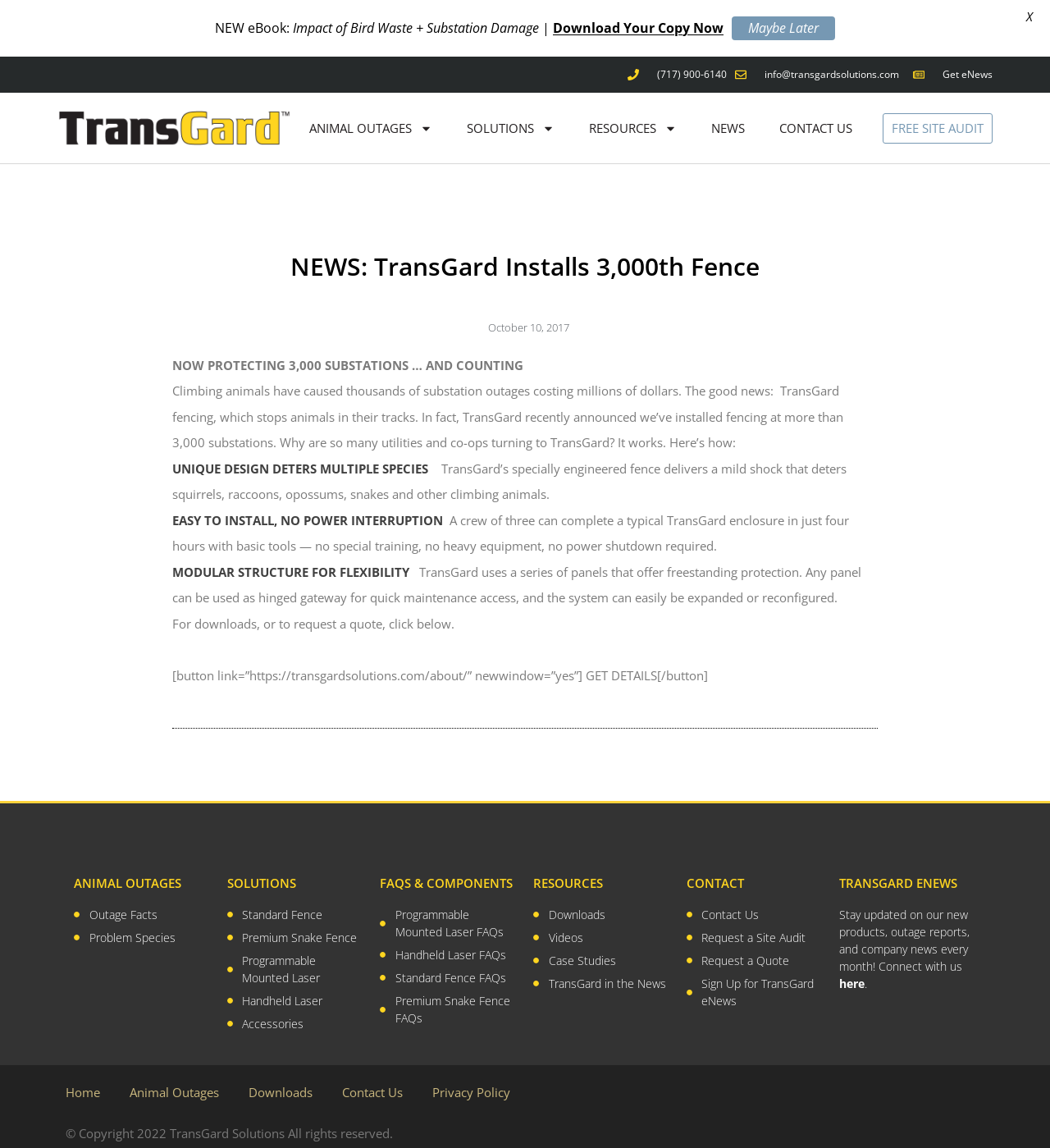Can you specify the bounding box coordinates of the area that needs to be clicked to fulfill the following instruction: "Click on the HOME link"?

None